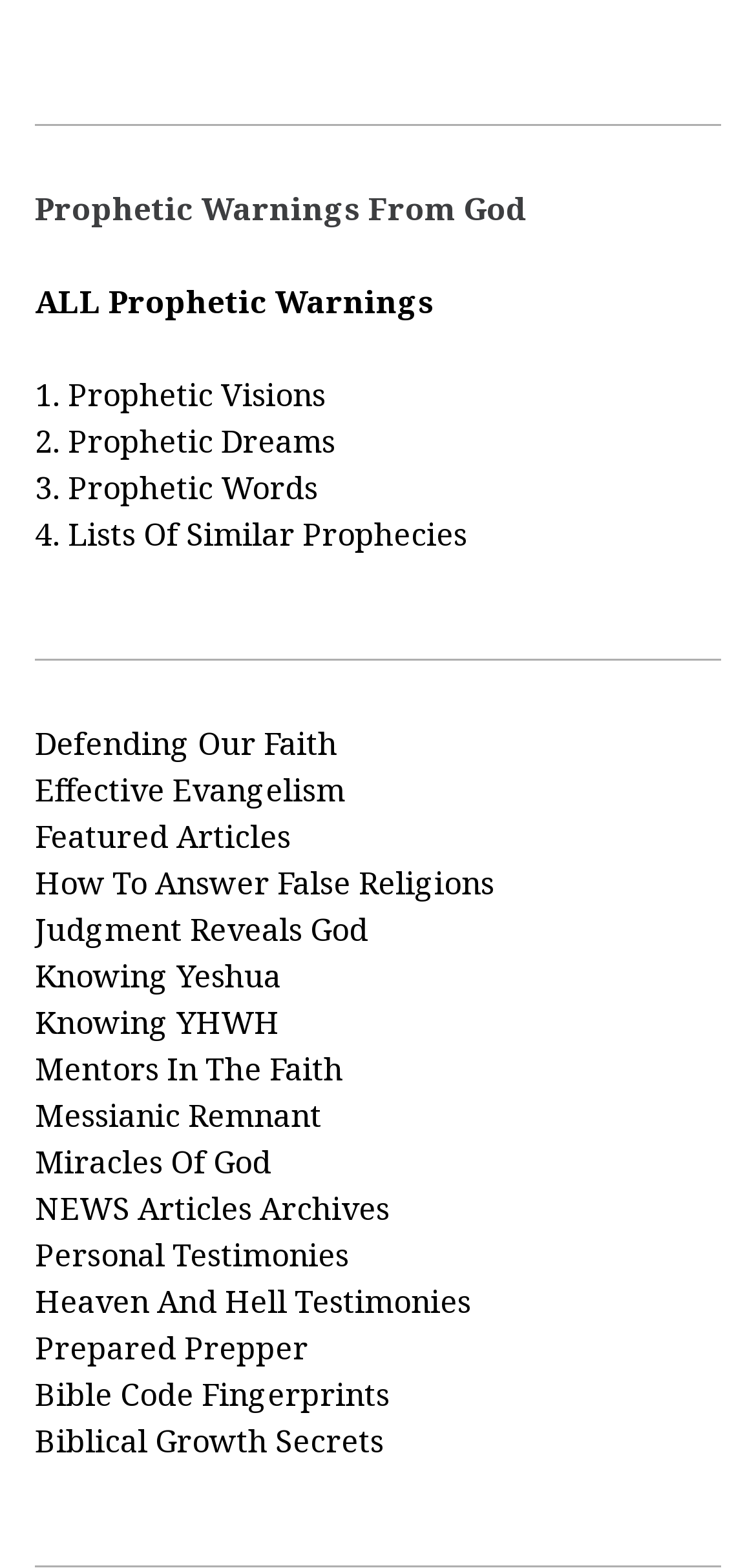Please find the bounding box coordinates of the section that needs to be clicked to achieve this instruction: "Go to ALL Prophetic Warnings".

[0.046, 0.178, 0.574, 0.205]